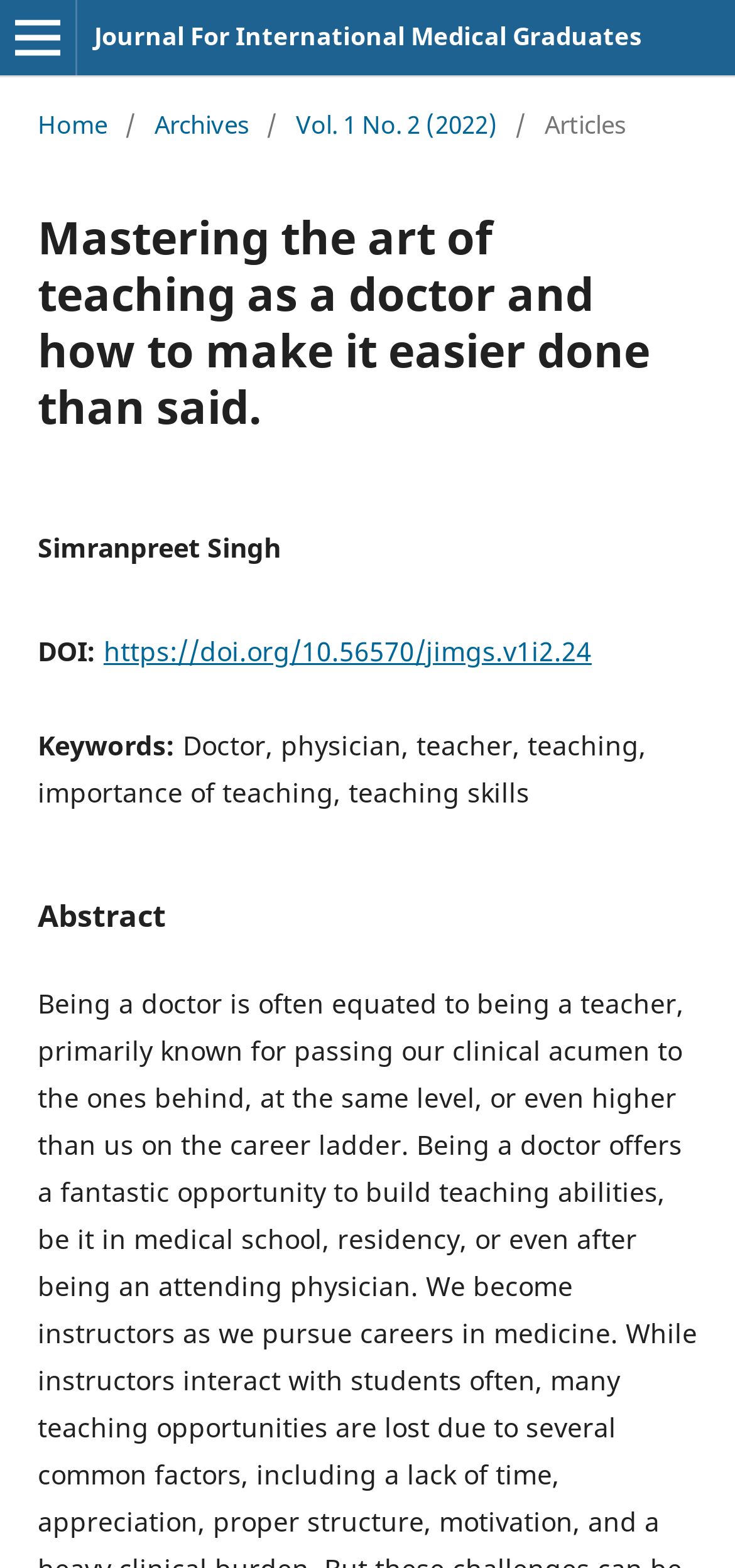Give a detailed account of the webpage.

The webpage appears to be an article page from the Journal For International Medical Graduates. At the top left, there is a button to open a menu. Next to it, the journal's name is displayed as a link. Below these elements, a navigation section is present, indicating the current location with "You are here:". This section contains links to "Home", "Archives", and a specific volume and issue, "Vol. 1 No. 2 (2022)", separated by forward slashes.

The main content of the page is an article titled "Mastering the art of teaching as a doctor and how to make it easier done than said." The title is displayed prominently in the middle of the page. Below the title, the author's name, "Simranpreet Singh", is shown. 

Further down, there are several sections, including "DOI:", which contains a link to the article's DOI, and "Keywords:", which lists the keywords related to the article, such as "Doctor", "physician", "teacher", and "teaching skills". 

Finally, there is an "Abstract" section, which likely summarizes the content of the article.